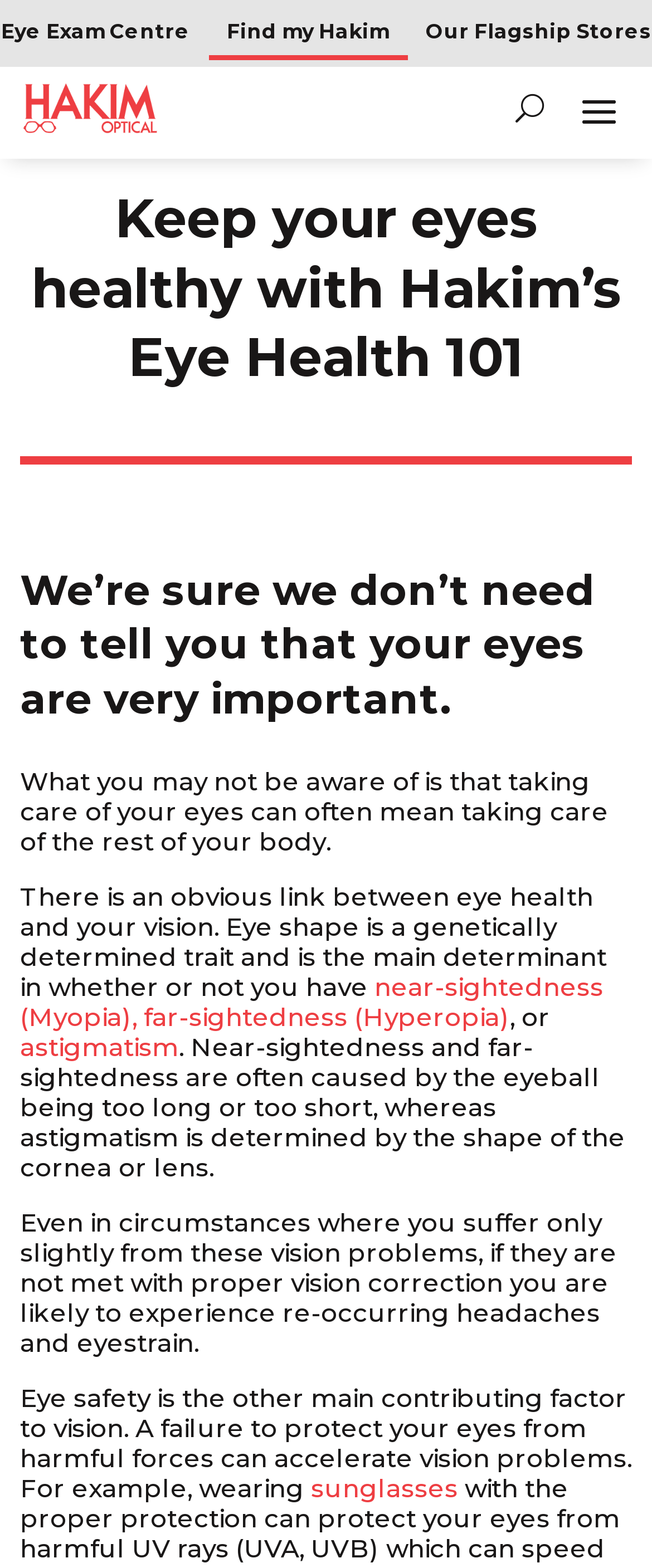Refer to the image and offer a detailed explanation in response to the question: What is recommended to protect eyes from harmful forces?

The webpage mentions that wearing sunglasses can protect eyes from harmful forces, which can accelerate vision problems.